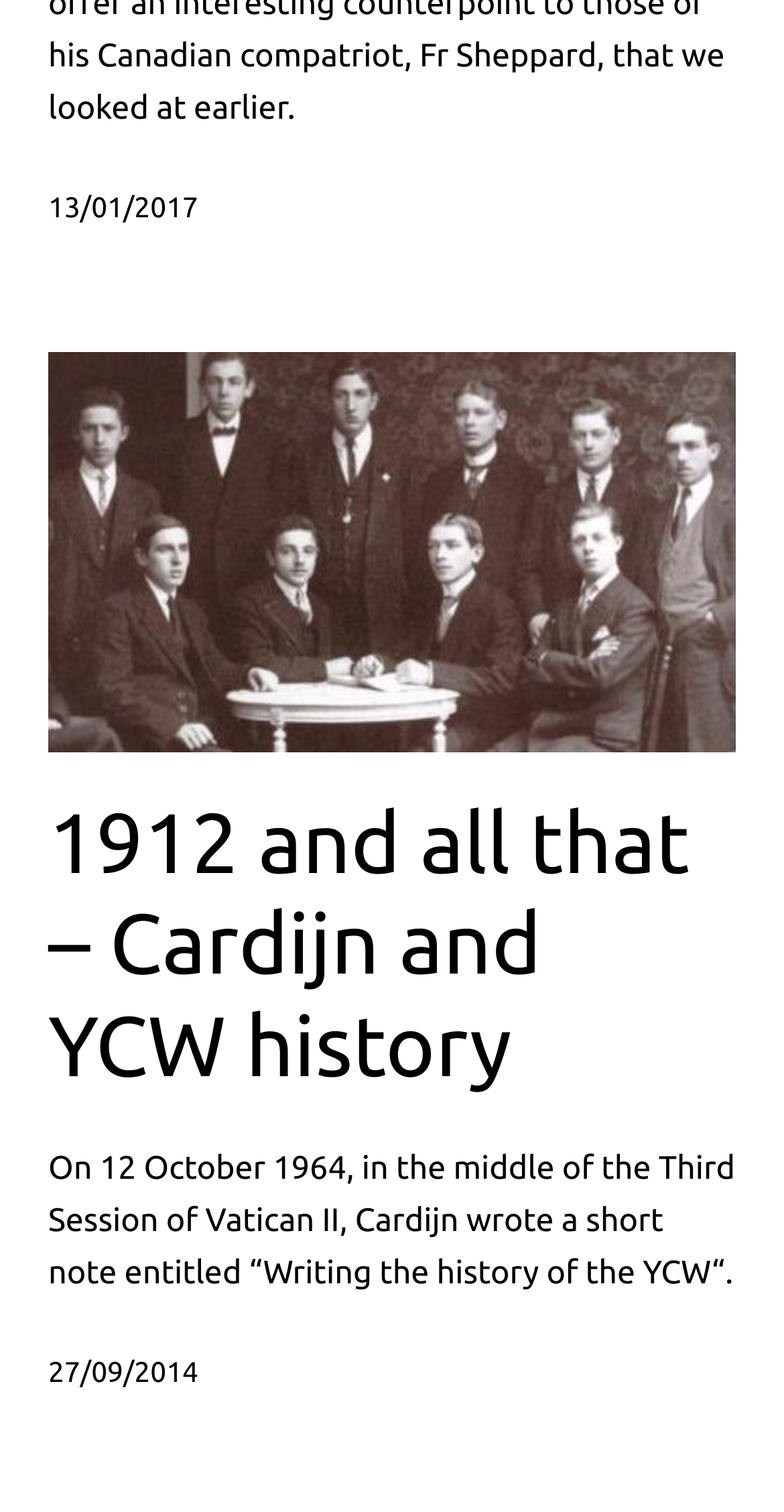Using the information from the screenshot, answer the following question thoroughly:
What is the date of the second article?

The second article has a link with the text '27/09/2014' which indicates the date of the article.